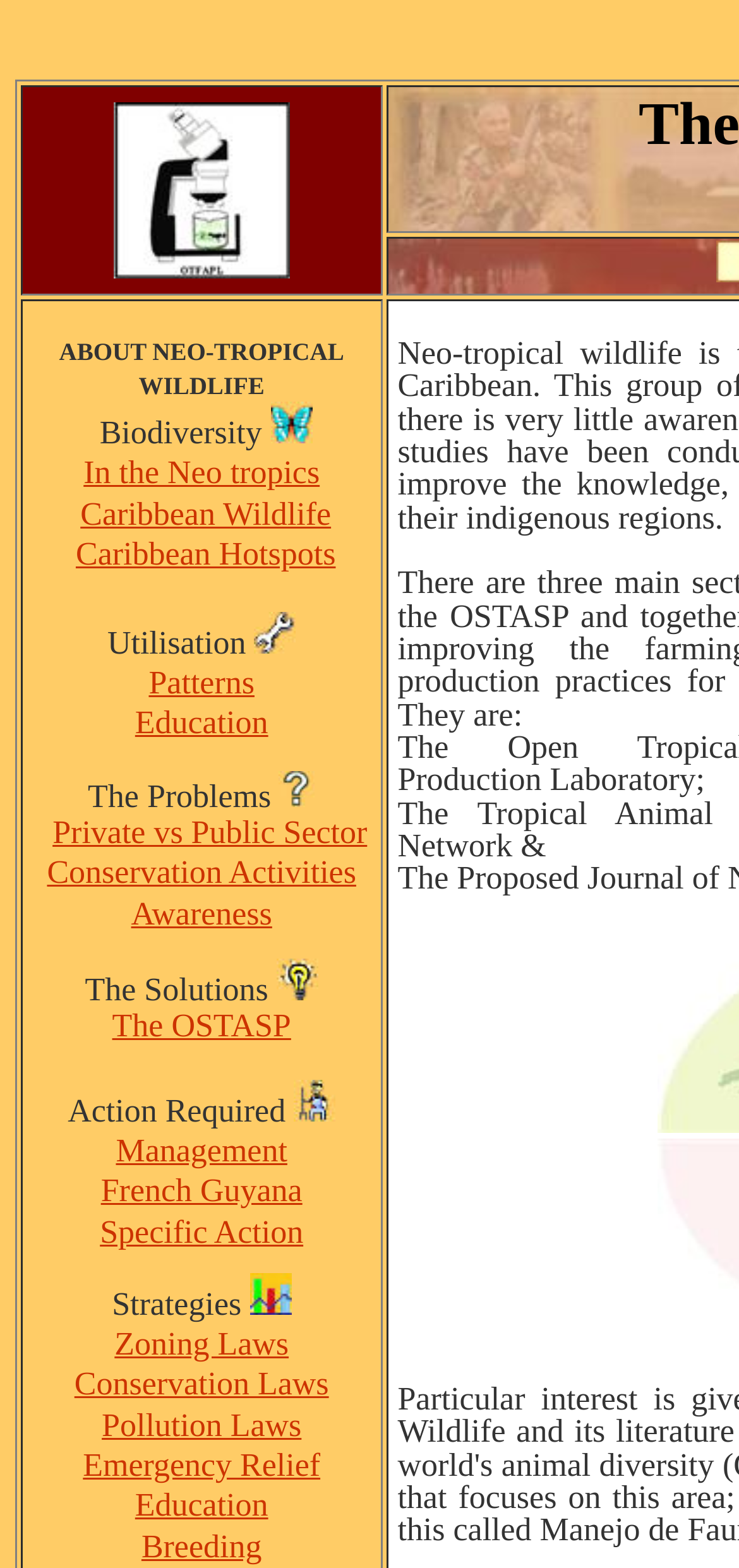Identify the bounding box coordinates of the region I need to click to complete this instruction: "Explore 'Patterns'".

[0.201, 0.424, 0.344, 0.447]